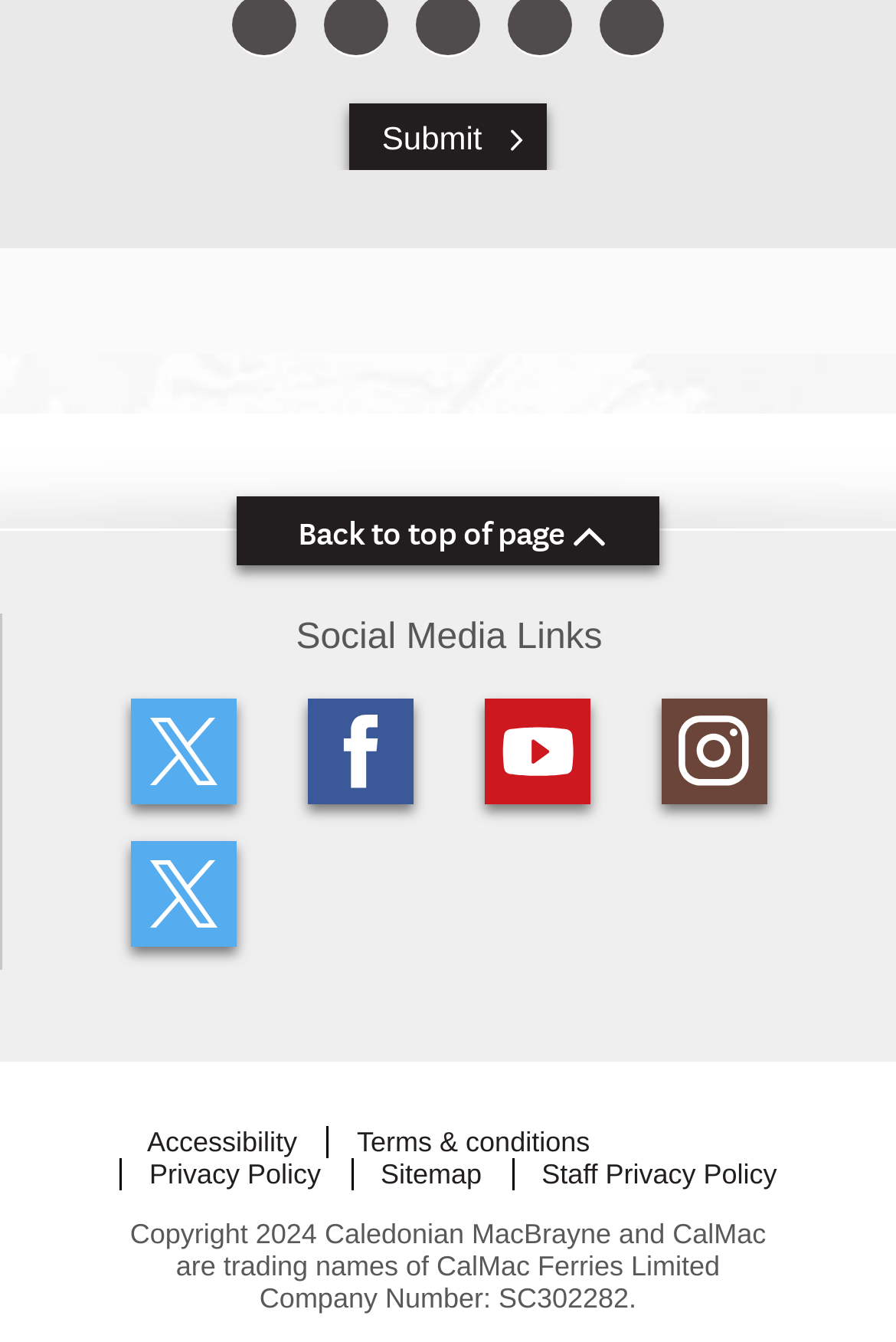Show me the bounding box coordinates of the clickable region to achieve the task as per the instruction: "Submit".

[0.39, 0.078, 0.61, 0.126]